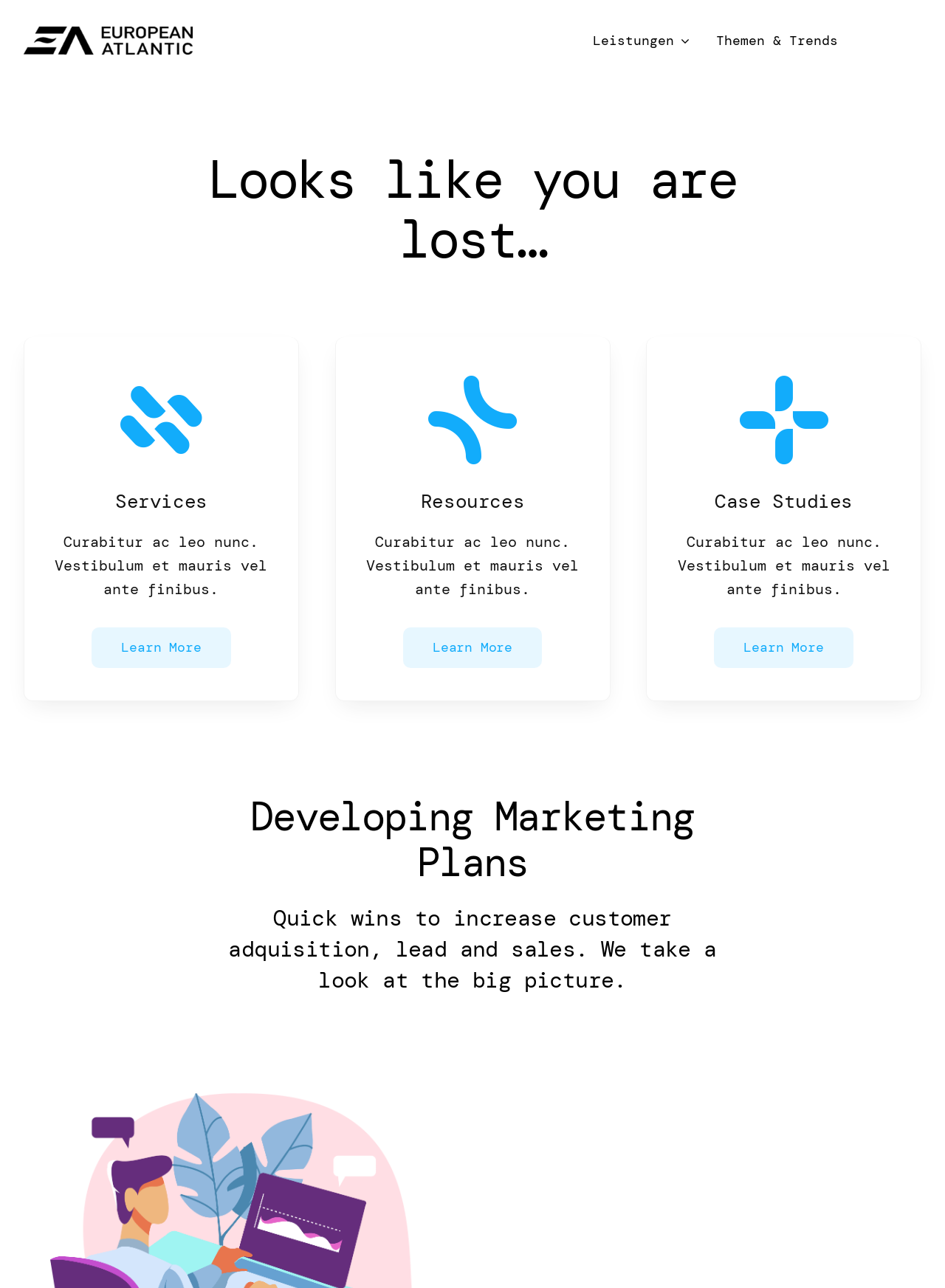How many 'Learn More' buttons are there on the webpage?
Using the image, respond with a single word or phrase.

3